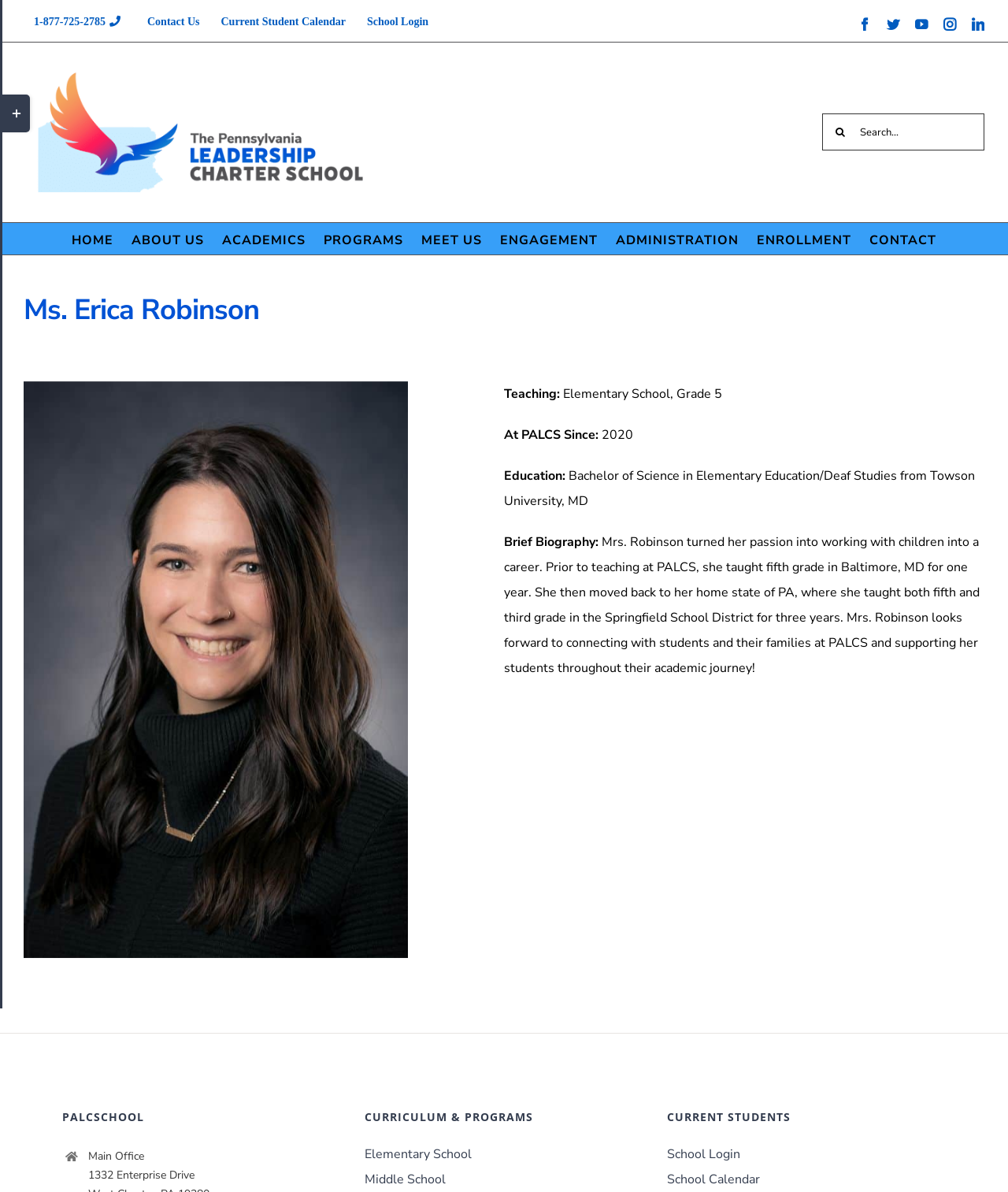Based on the element description: "Current Student Calendar", identify the UI element and provide its bounding box coordinates. Use four float numbers between 0 and 1, [left, top, right, bottom].

[0.209, 0.002, 0.353, 0.035]